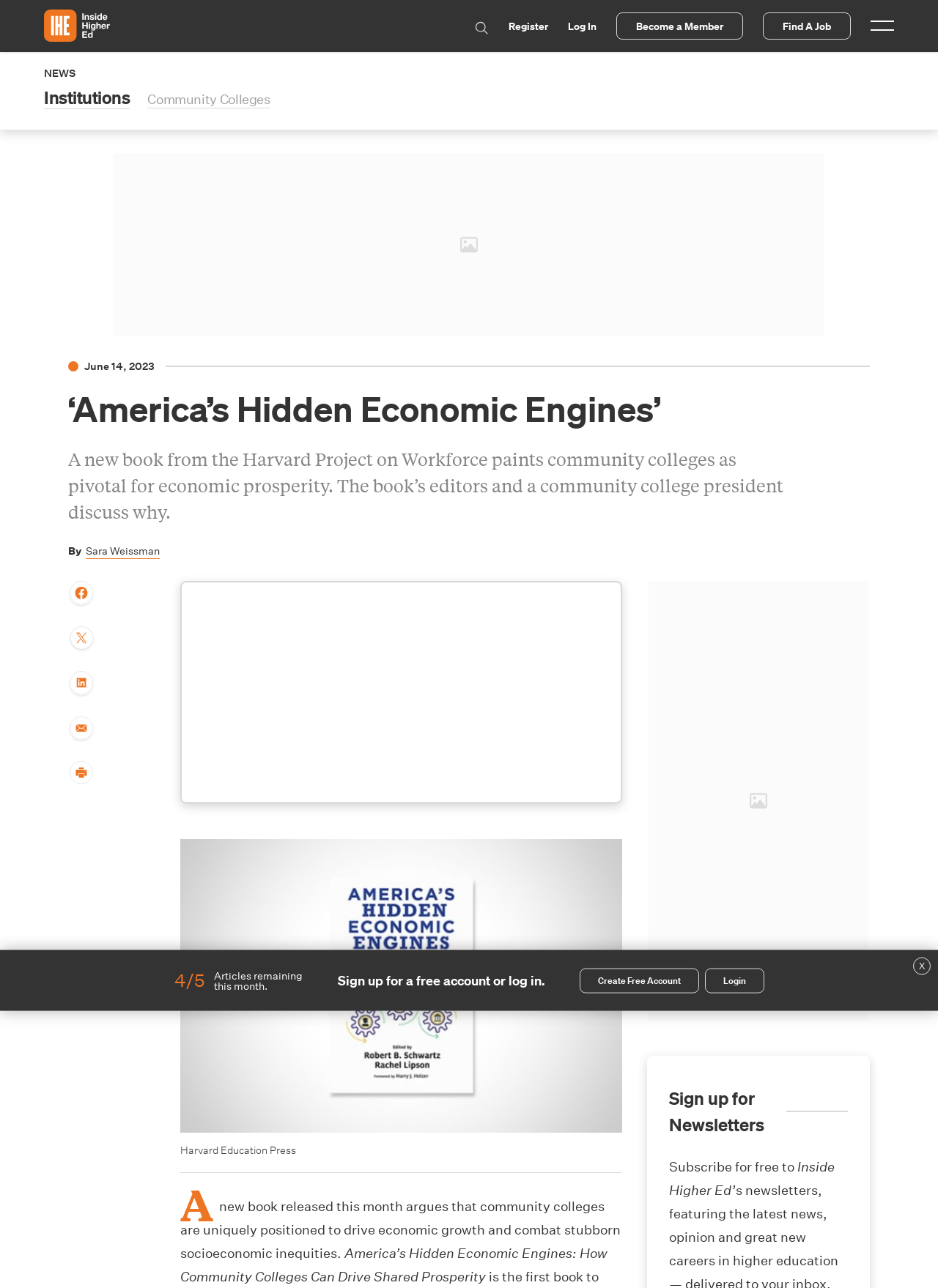Find the bounding box coordinates of the element to click in order to complete this instruction: "Create a free account". The bounding box coordinates must be four float numbers between 0 and 1, denoted as [left, top, right, bottom].

[0.298, 0.539, 0.455, 0.569]